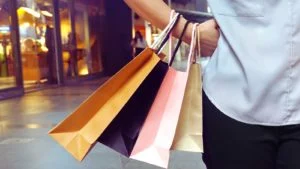Provide a thorough description of the image, including all visible elements.

The image features a person holding multiple shopping bags in a vibrant retail environment. The bags, in shades of orange, pink, black, and cream, symbolize a successful shopping experience, possibly during a busy shopping season. This visual reflects the upbeat atmosphere of retail, highlighting the appeal of in-person shopping as people return to stores following pandemic restrictions. Such scenarios are particularly relevant as the retail sector shows signs of resilience, supported by strong online sales and a renewed interest in physical shopping. This image encapsulates the essence of retail investment opportunities, such as the SPDR Retail ETF, which focuses on a diverse range of U.S. retailers.